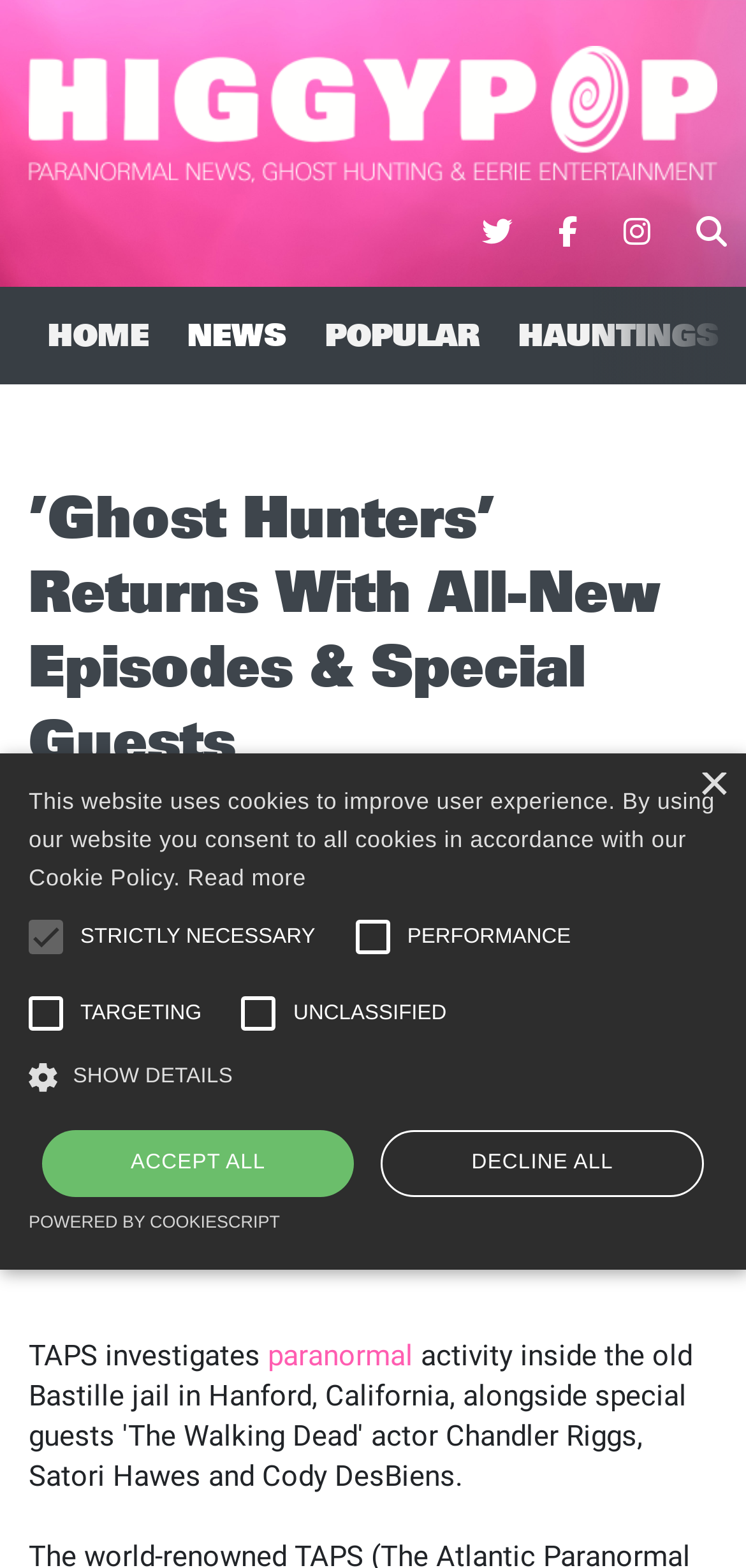Please provide the bounding box coordinates for the element that needs to be clicked to perform the instruction: "read news". The coordinates must consist of four float numbers between 0 and 1, formatted as [left, top, right, bottom].

[0.226, 0.183, 0.41, 0.245]